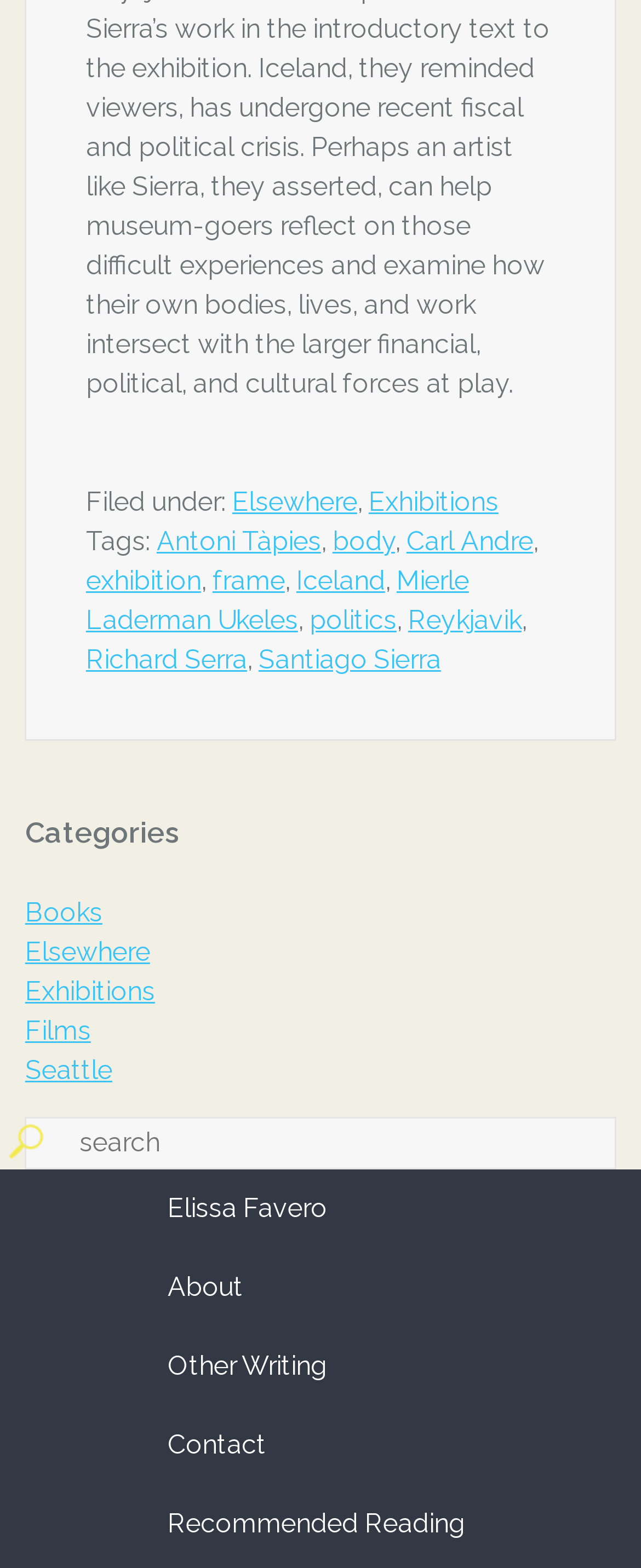What is the last link in the complementary section?
Based on the image, answer the question with as much detail as possible.

I looked at the list of links in the complementary section and found that the last one is 'Recommended Reading'.